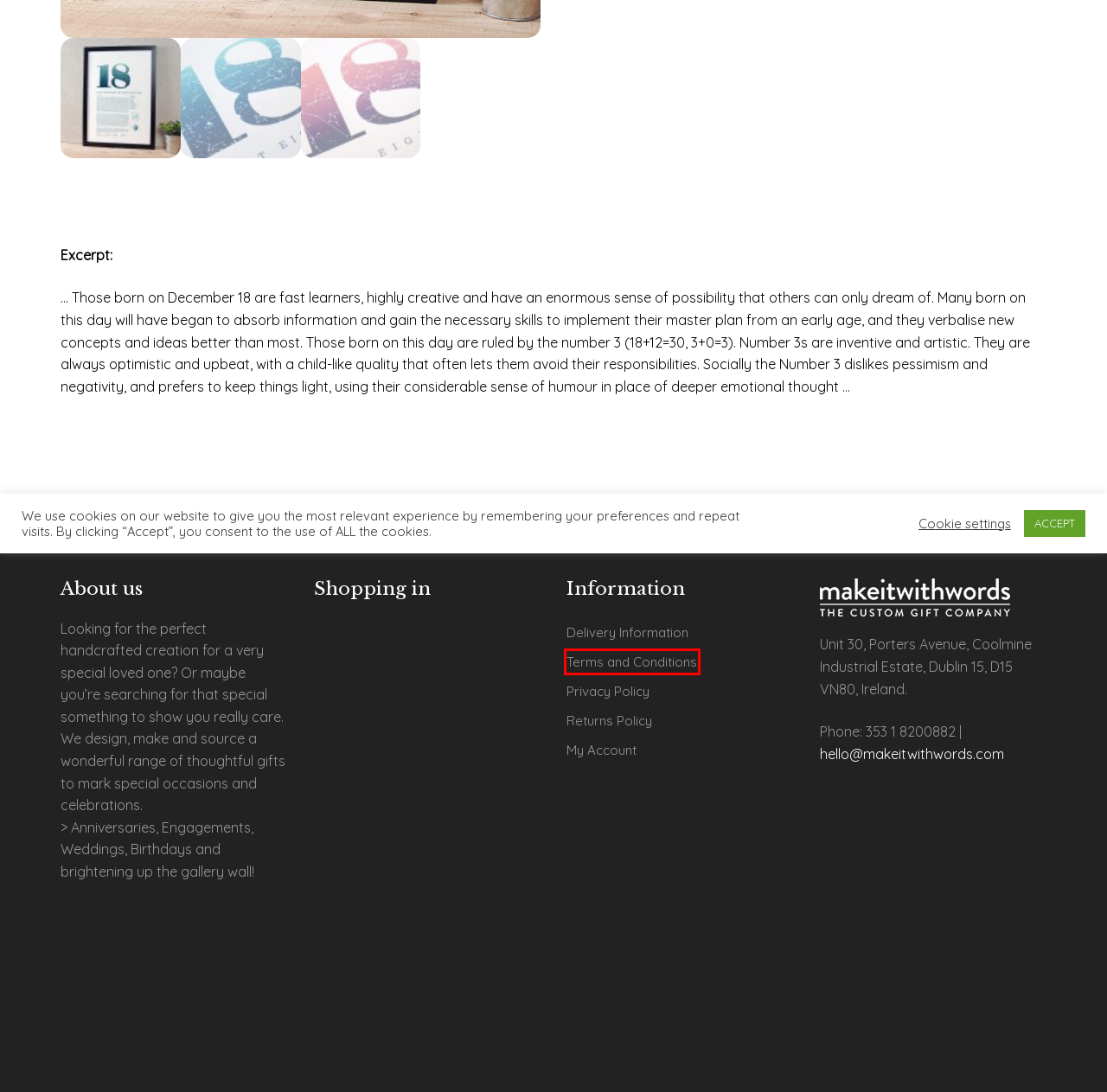You’re provided with a screenshot of a webpage that has a red bounding box around an element. Choose the best matching webpage description for the new page after clicking the element in the red box. The options are:
A. Returns Policy - Make it with Words
B. MAKE IT WITH WORDS - Privacy Policy
C. Terms and Conditions - Make it with Words
D. Buy Personalised Gifts - Designed & Made in Ireland
E. MAKEITWITHWORDS.COM - Personalised Prints, Gifts and Accessories
F. MAKE IT WITH WORDS - My Account Page
G. MAKE IT WITH WORDS - Personalised Prints, Gifts and Accessories
H. Personalised Gifts Ireland - Make It With Words Dublin

C